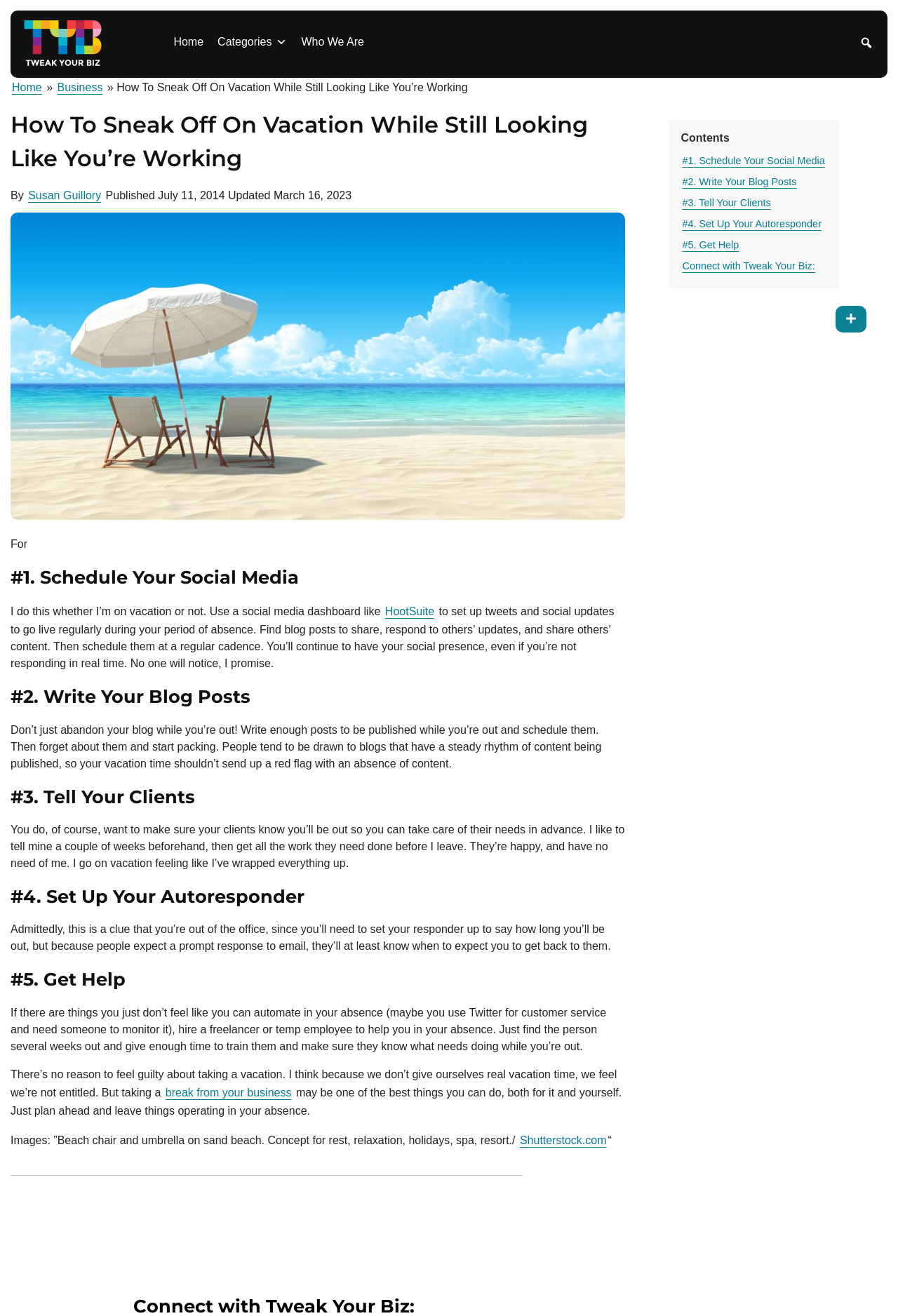Please answer the following query using a single word or phrase: 
What is the author of the article?

Susan Guillory